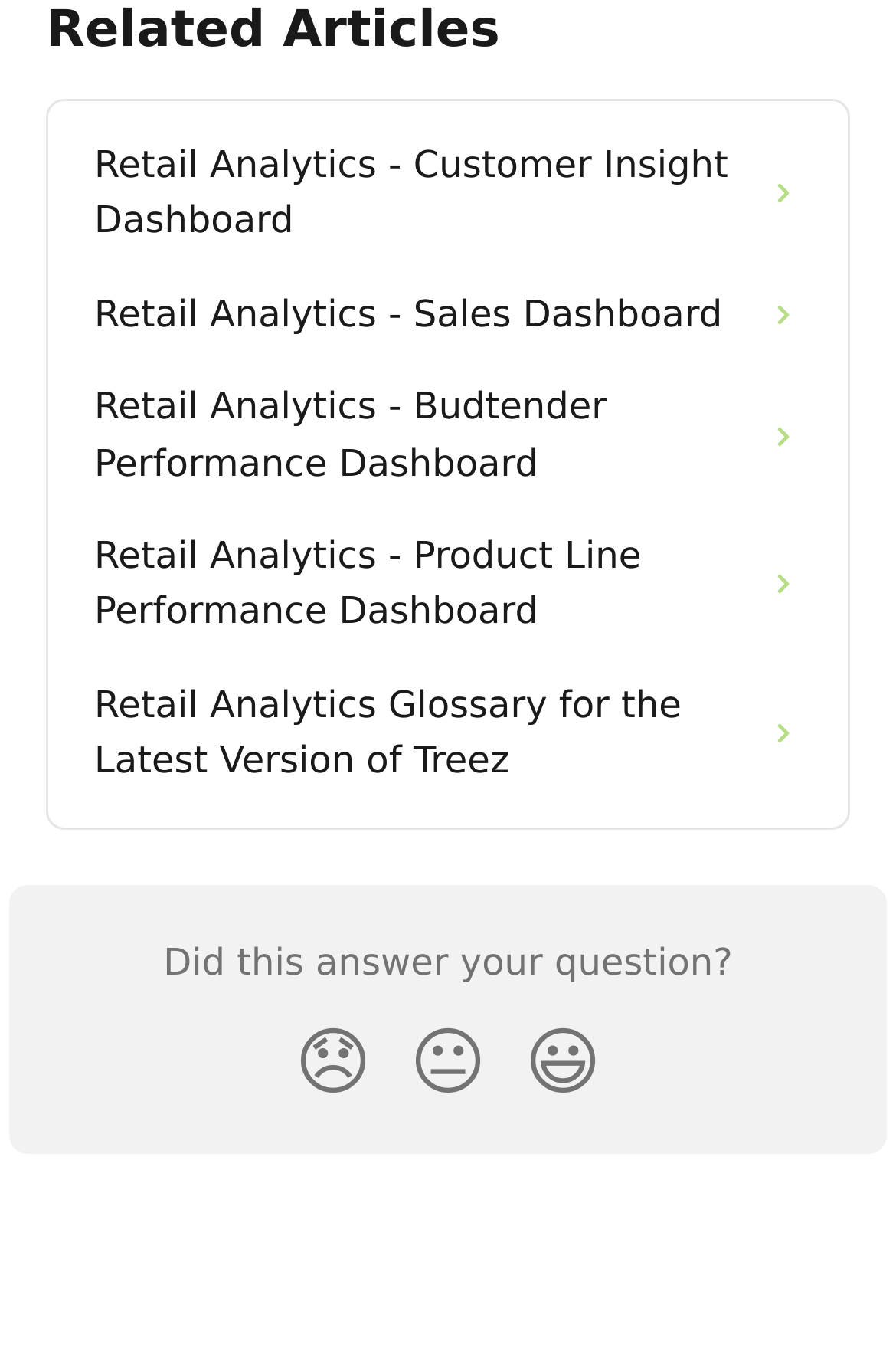Identify the bounding box for the UI element described as: "Retail Analytics - Sales Dashboard". Ensure the coordinates are four float numbers between 0 and 1, formatted as [left, top, right, bottom].

[0.074, 0.199, 0.926, 0.268]